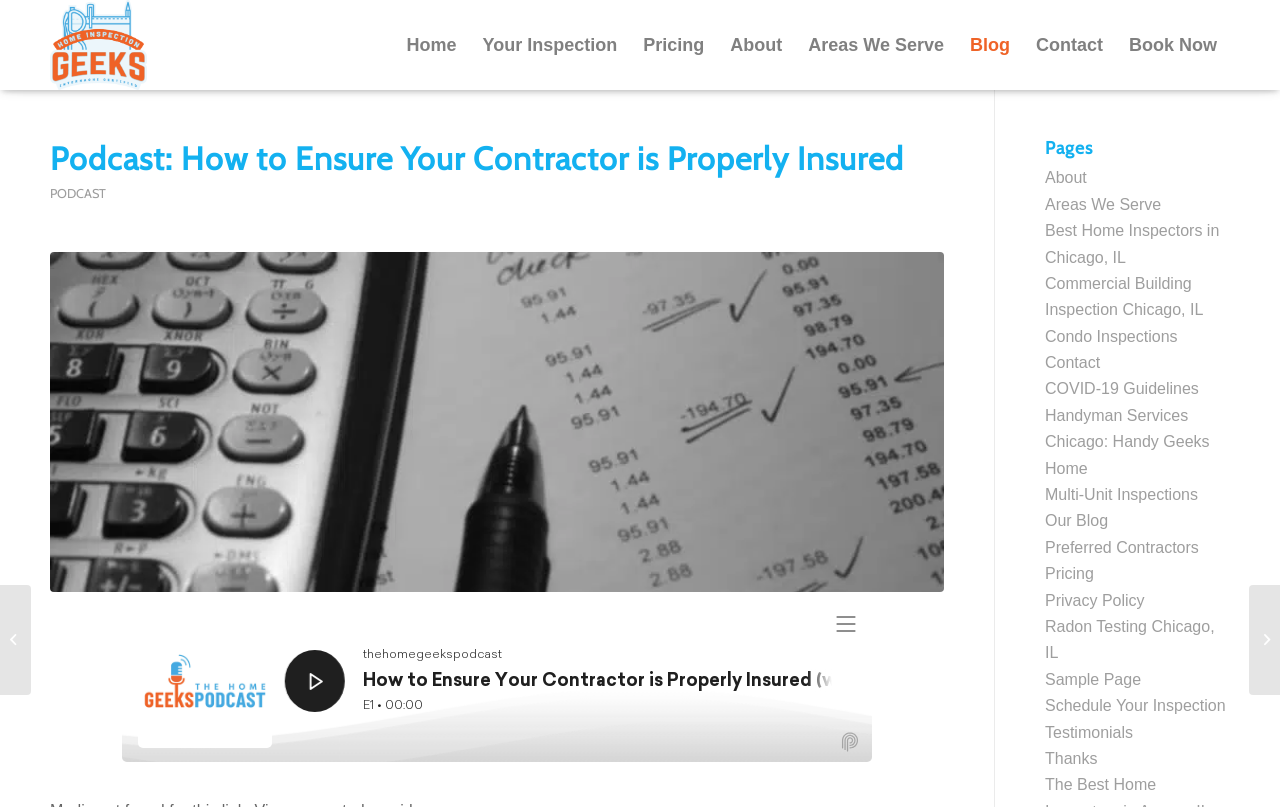What are the menu items on the top navigation bar?
Based on the image, provide your answer in one word or phrase.

Home, Your Inspection, Pricing, About, Areas We Serve, Blog, Contact, Book Now